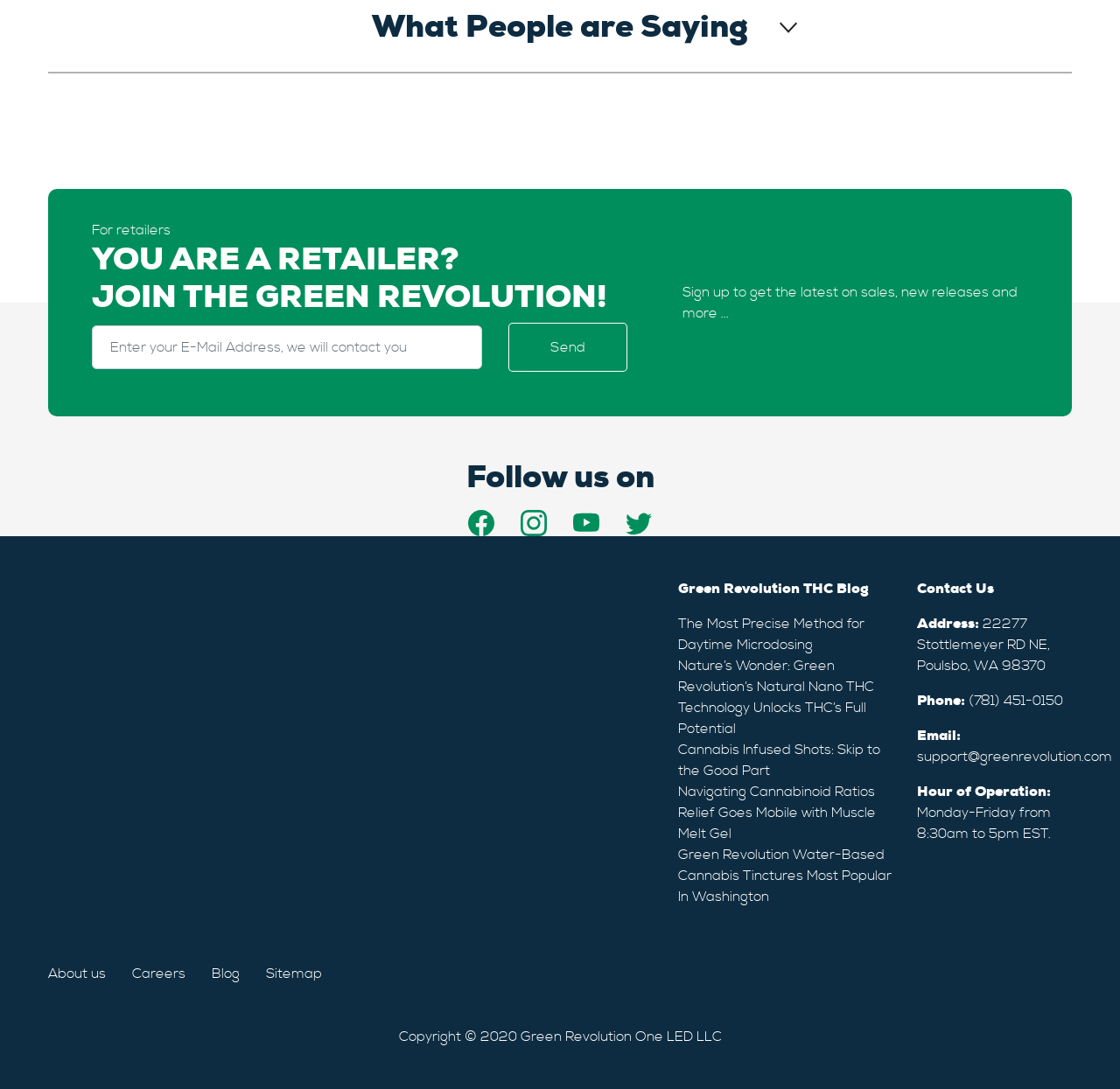Select the bounding box coordinates of the element I need to click to carry out the following instruction: "Contact us via phone".

[0.865, 0.636, 0.949, 0.652]